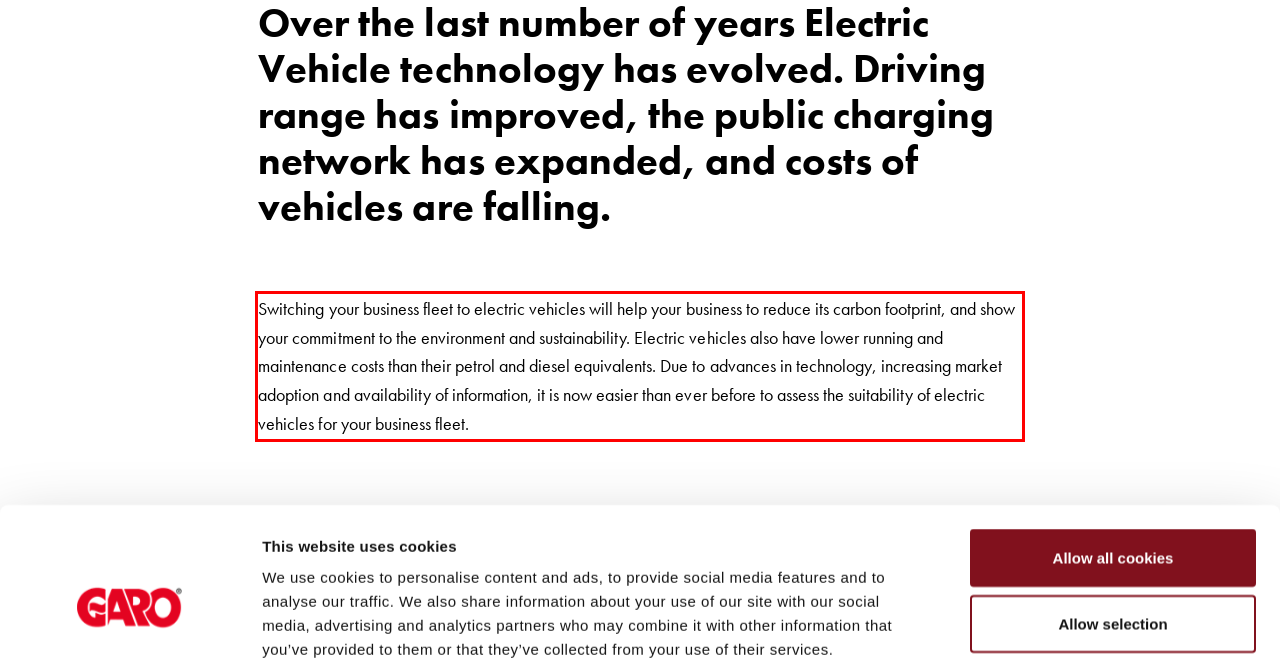Please analyze the provided webpage screenshot and perform OCR to extract the text content from the red rectangle bounding box.

Switching your business fleet to electric vehicles will help your business to reduce its carbon footprint, and show your commitment to the environment and sustainability. Electric vehicles also have lower running and maintenance costs than their petrol and diesel equivalents. Due to advances in technology, increasing market adoption and availability of information, it is now easier than ever before to assess the suitability of electric vehicles for your business fleet.